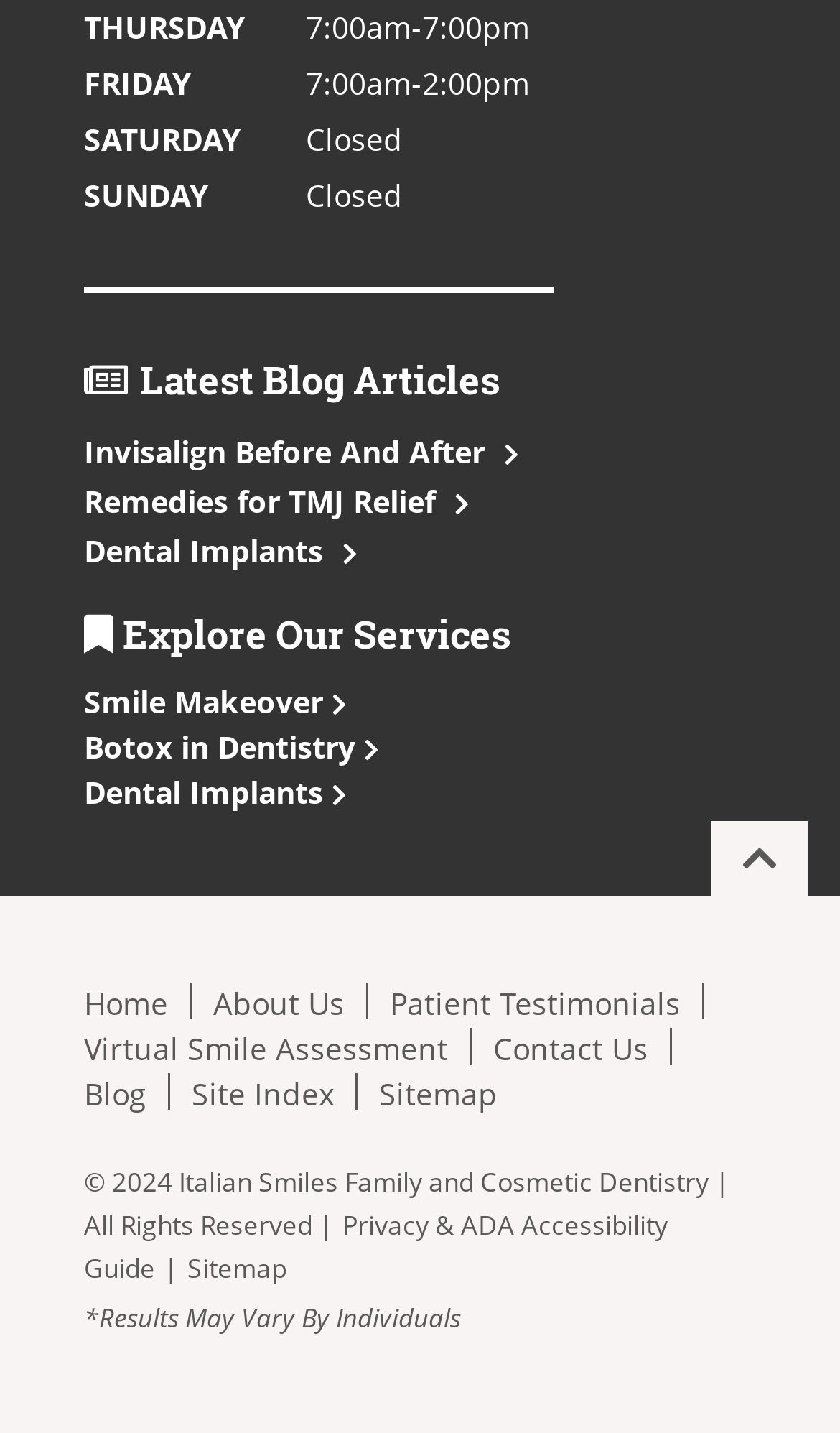Find and indicate the bounding box coordinates of the region you should select to follow the given instruction: "view featured collections".

None